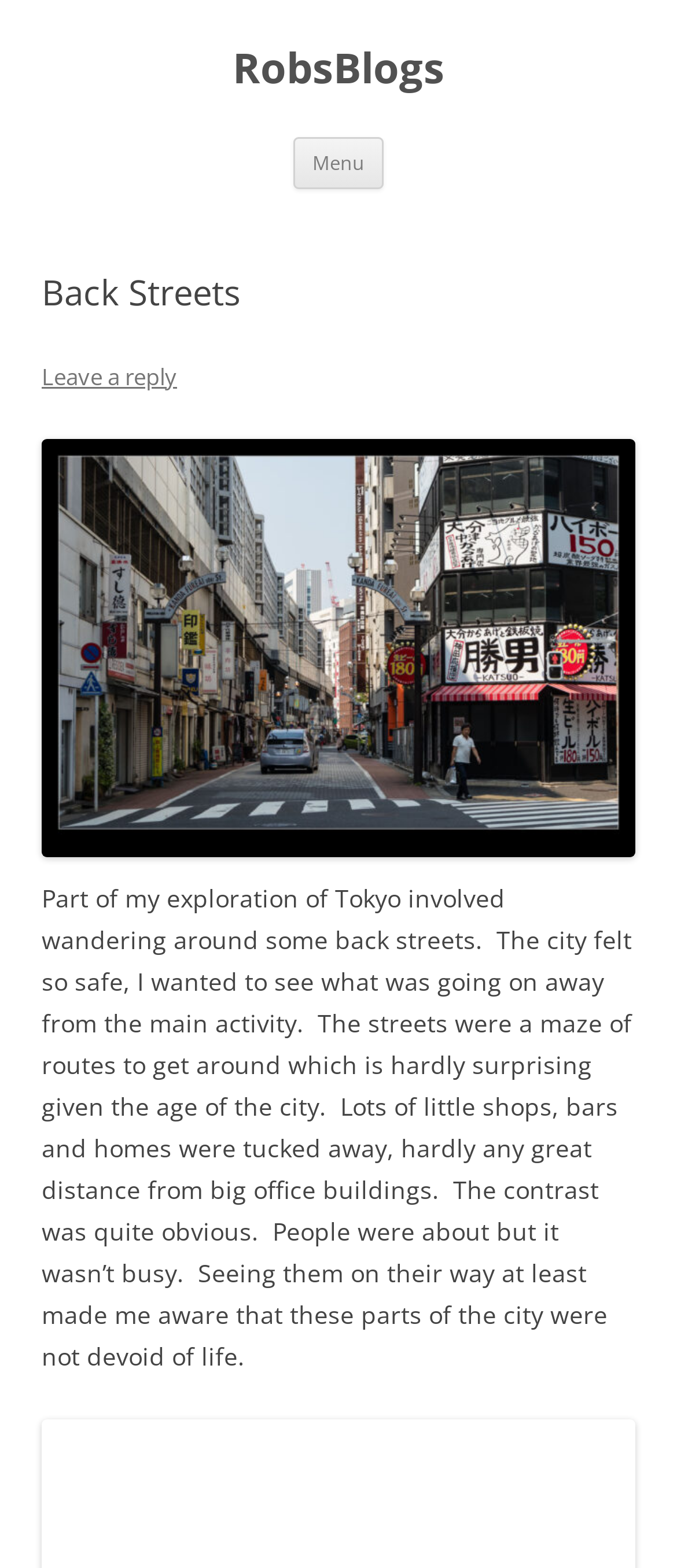Based on the element description: "Leave a reply", identify the UI element and provide its bounding box coordinates. Use four float numbers between 0 and 1, [left, top, right, bottom].

[0.062, 0.23, 0.262, 0.25]